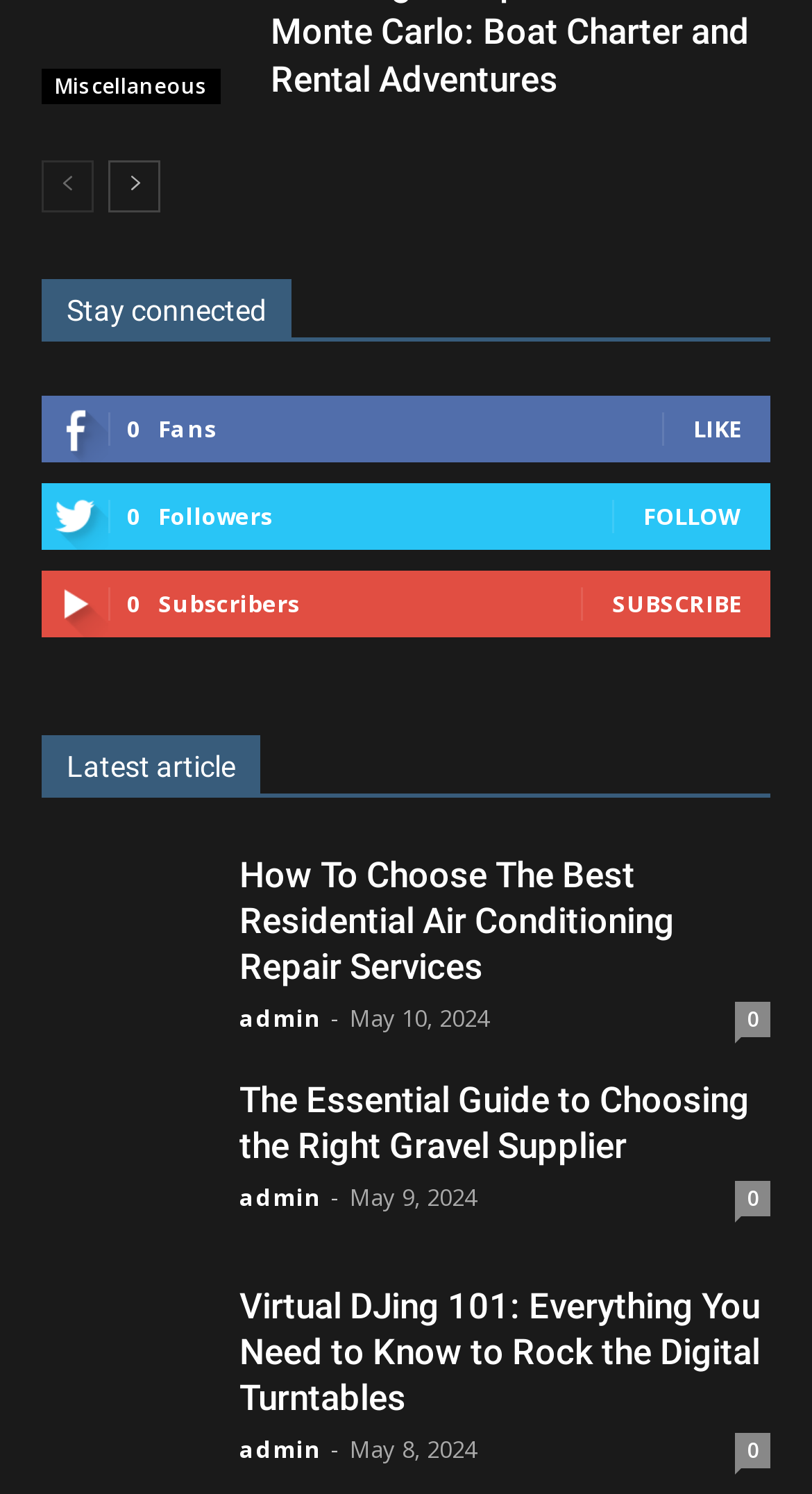Please locate the bounding box coordinates of the element that should be clicked to achieve the given instruction: "Click on SUBSCRIBE".

[0.754, 0.391, 0.913, 0.412]